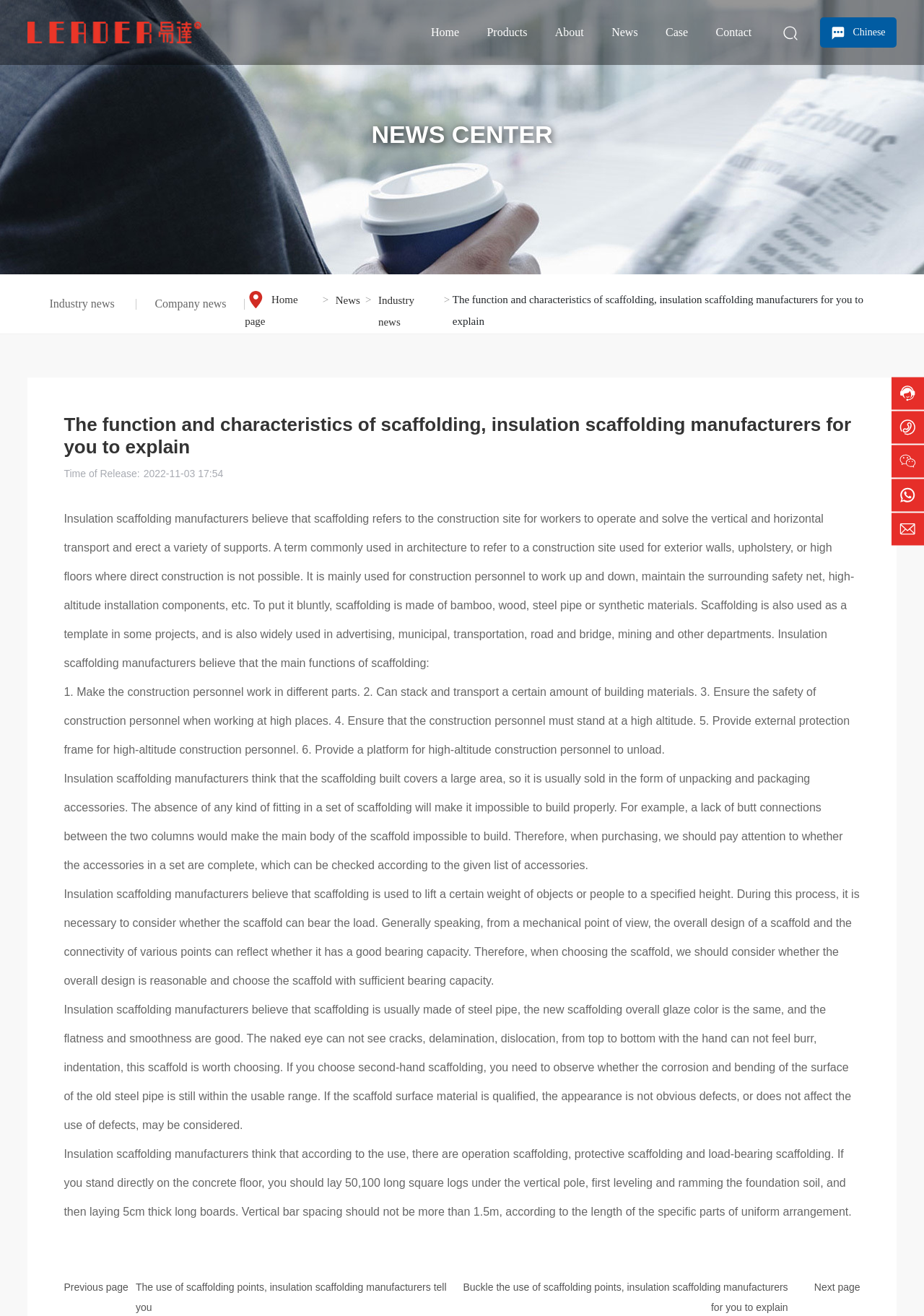What is the purpose of the 'NEWS CENTER' link?
Based on the image, answer the question with a single word or brief phrase.

To access news center